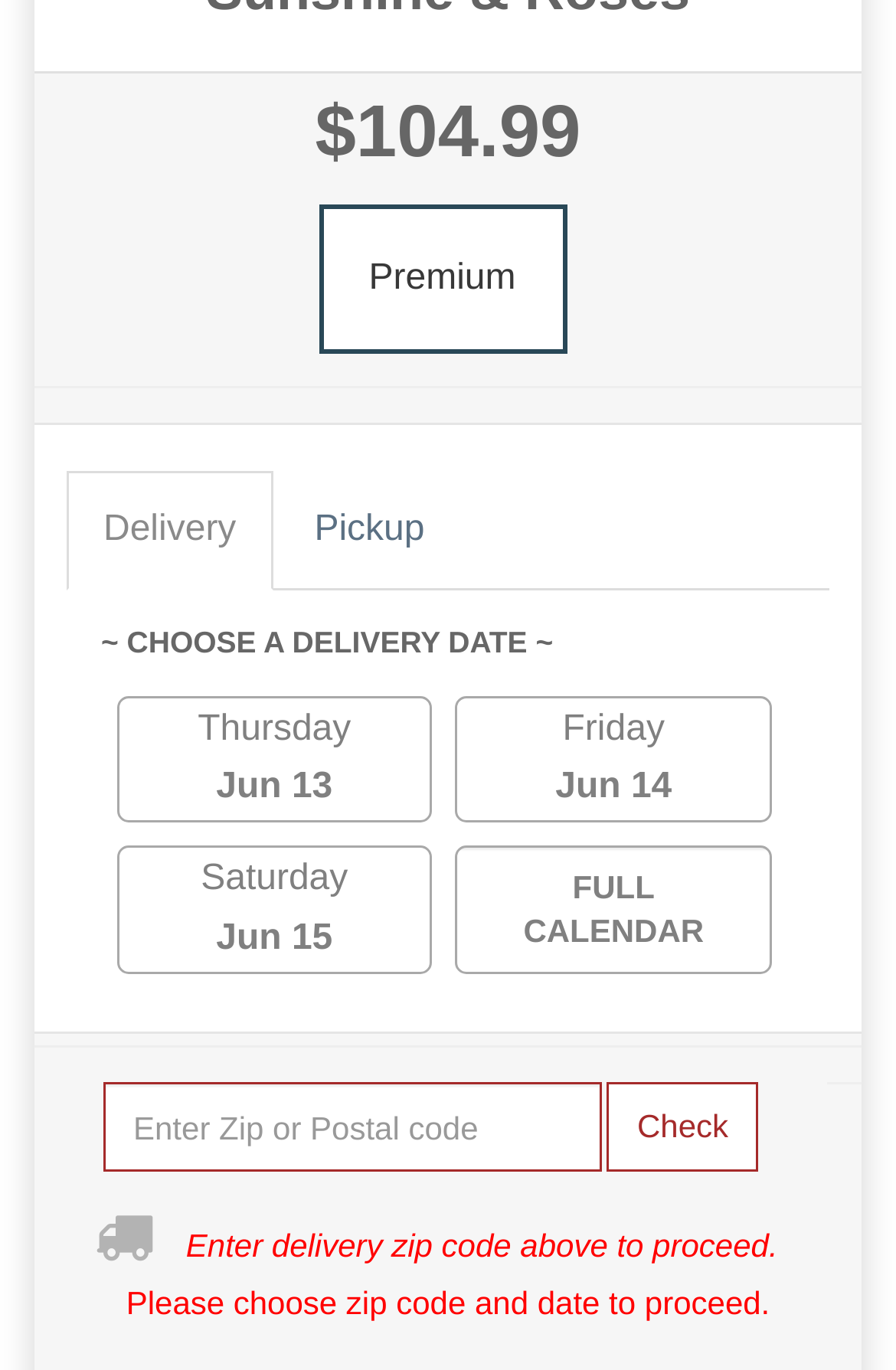Please give the bounding box coordinates of the area that should be clicked to fulfill the following instruction: "Go to Home page". The coordinates should be in the format of four float numbers from 0 to 1, i.e., [left, top, right, bottom].

None